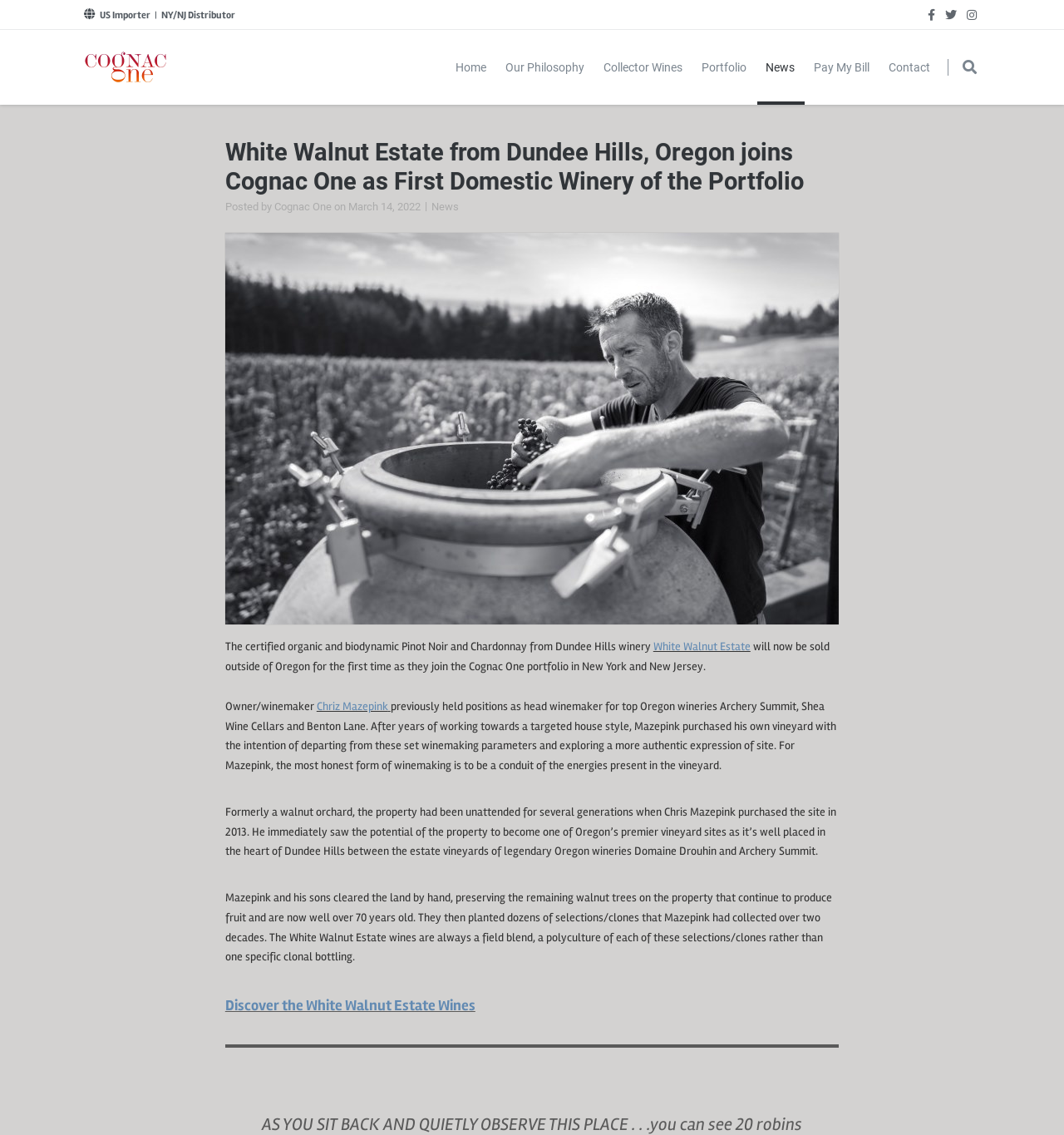Find the bounding box coordinates of the area to click in order to follow the instruction: "Click the 'Contact' link".

[0.828, 0.026, 0.884, 0.092]